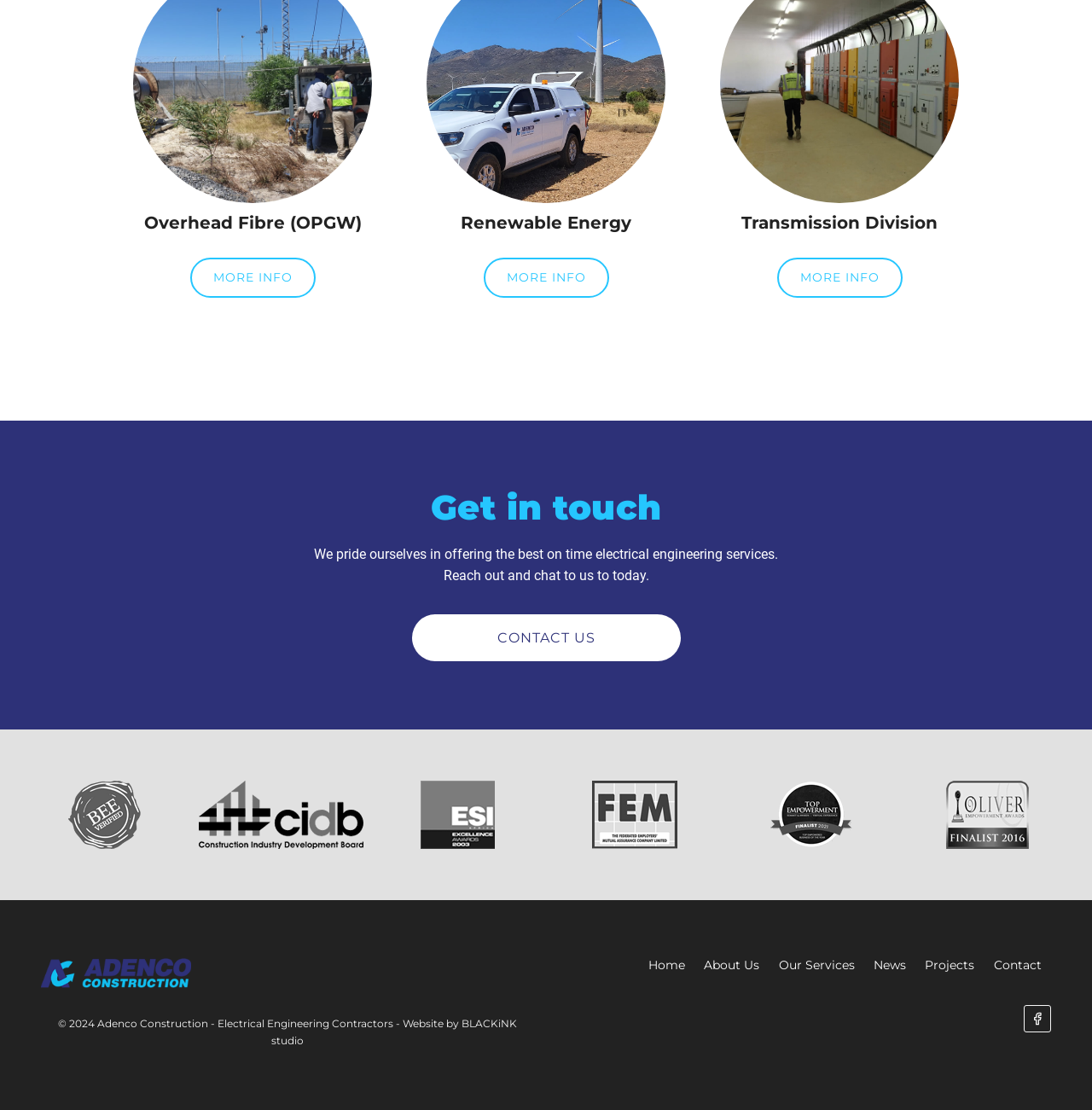How many links are there in the footer navigation?
Relying on the image, give a concise answer in one word or a brief phrase.

6